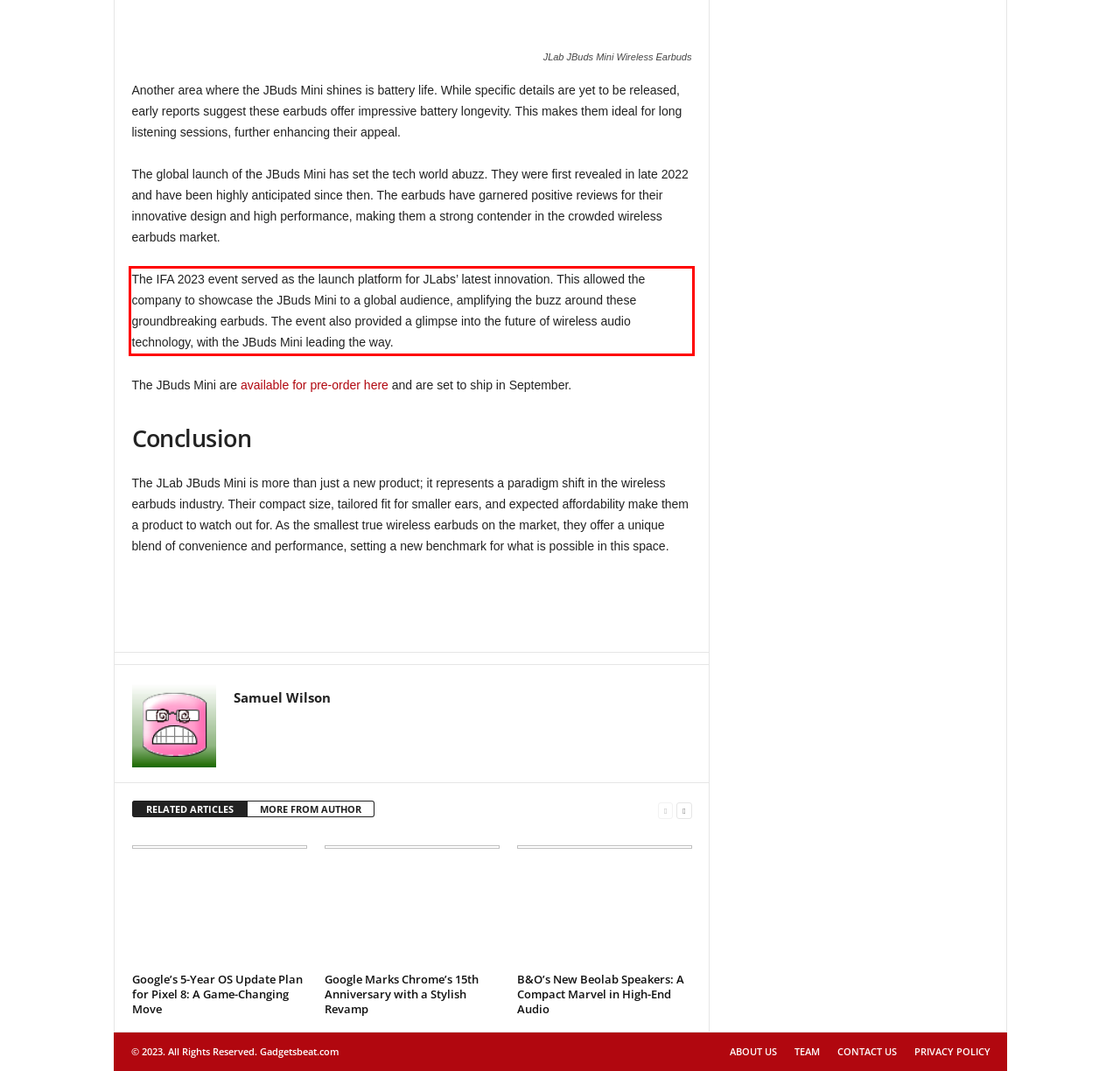Given a webpage screenshot, identify the text inside the red bounding box using OCR and extract it.

The IFA 2023 event served as the launch platform for JLabs’ latest innovation. This allowed the company to showcase the JBuds Mini to a global audience, amplifying the buzz around these groundbreaking earbuds. The event also provided a glimpse into the future of wireless audio technology, with the JBuds Mini leading the way.